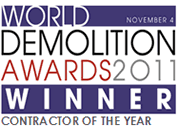Answer this question using a single word or a brief phrase:
What is the name of the award received by the company?

Contractor of the Year